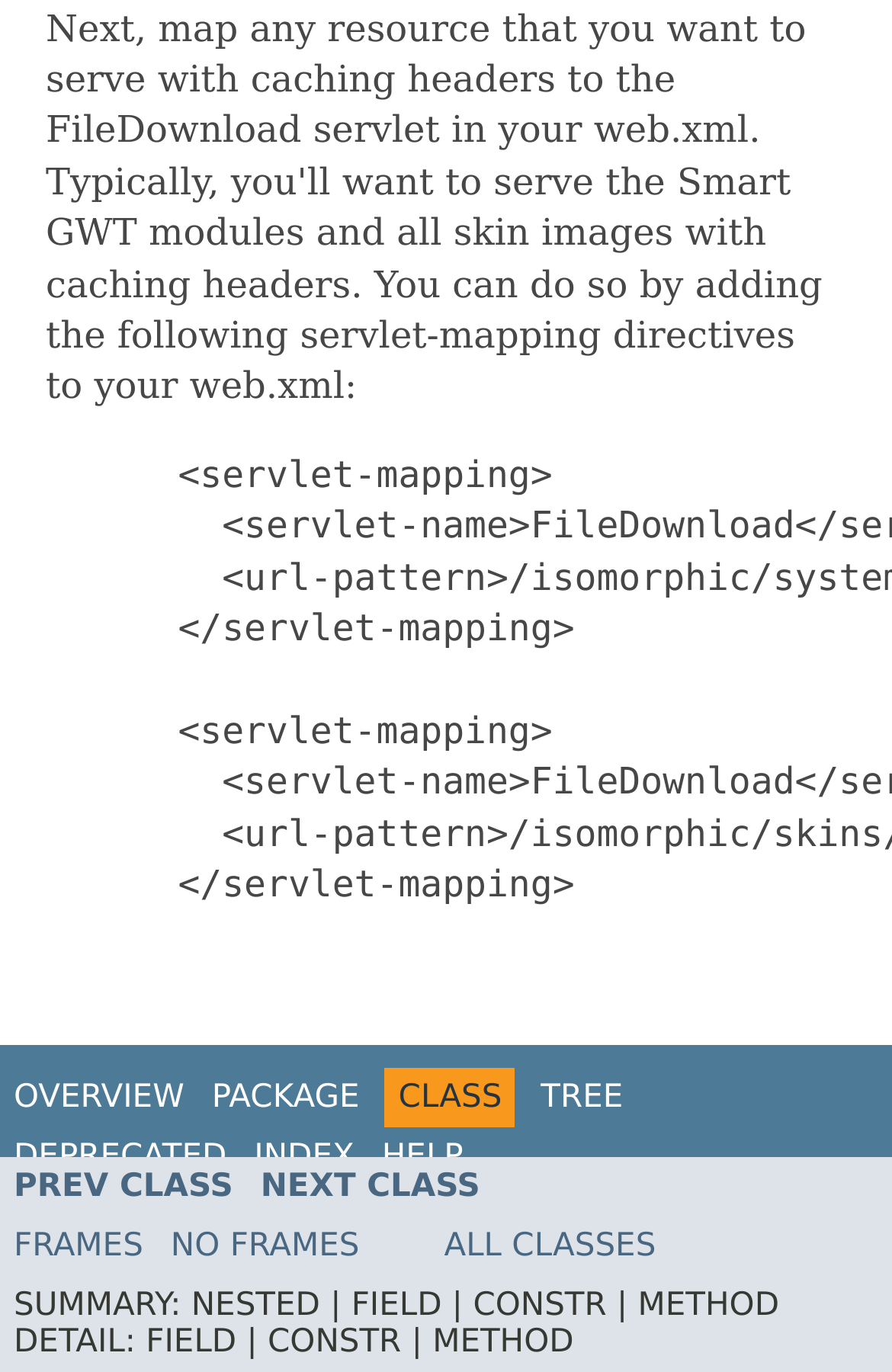Identify the bounding box coordinates for the UI element described by the following text: "Index". Provide the coordinates as four float numbers between 0 and 1, in the format [left, top, right, bottom].

[0.285, 0.83, 0.397, 0.856]